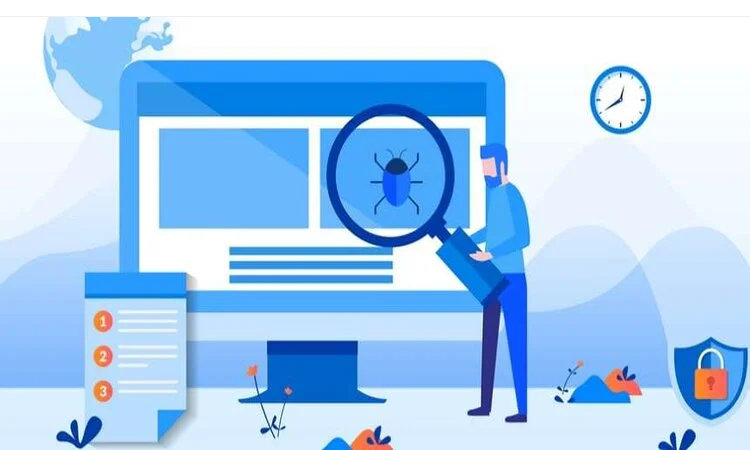Give a thorough caption of the image, focusing on all visible elements.

The image illustrates a scene centered around software testing, depicting a stylized blue-hued environment. A person is actively engaged in examining a computer screen using a magnifying glass that reveals a bug, symbolizing the identification of errors or issues in software. To the left, a notepad displays a numbered list, suggesting a systematic approach to testing, while additional elements include a clock and a security shield, indicating time management and data protection. This representation emphasizes the critical role of software testing in ensuring quality and reliability in technology products.